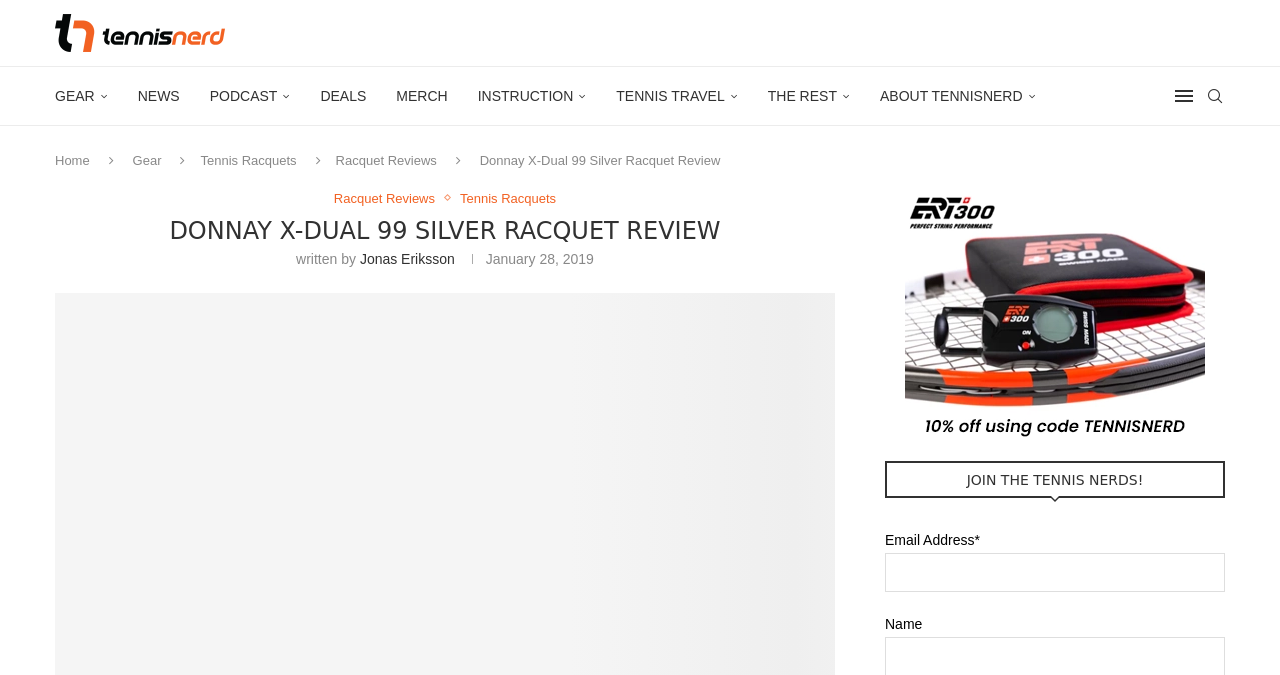Give a detailed account of the webpage.

The webpage is a review of the Donnay X-Dual 99 Silver Racquet, specifically on the Tennisnerd website. At the top, there is a logo of Tennisnerd.net, accompanied by a link to the website. Below the logo, there is a navigation menu with links to various sections, including GEAR, NEWS, PODCAST, DEALS, MERCH, INSTRUCTION, TENNIS TRAVEL, THE REST, and ABOUT TENNISNERD. On the right side of the navigation menu, there is a search bar.

Below the navigation menu, there are links to the homepage, Gear, Tennis Racquets, and Racquet Reviews, which are likely breadcrumbs leading to the current review page. The title of the review, "Donnay X-Dual 99 Silver Racquet Review", is prominently displayed, along with the author's name, Jonas Eriksson, and the date of publication, January 28, 2019.

The main content of the review is not explicitly described in the accessibility tree, but it is likely to be a detailed review of the racquet, given the context. On the right side of the page, there is a complementary section with a figure, which may be an image related to the review.

At the bottom of the page, there is a call-to-action section, "JOIN THE TENNIS NERDS!", with a form to input an email address and name, likely to subscribe to a newsletter or join a community.